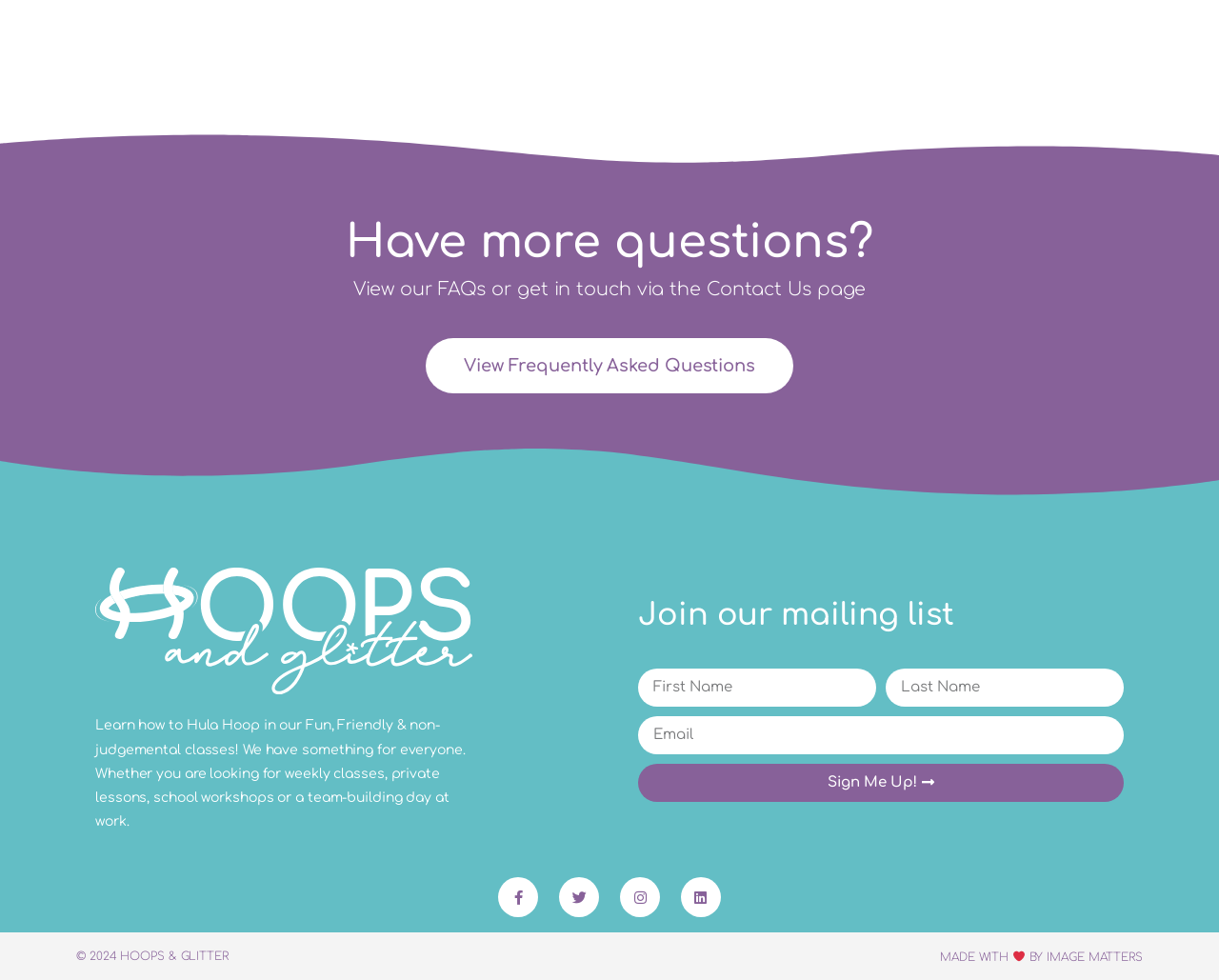Give a concise answer of one word or phrase to the question: 
What is the main activity offered in the classes?

Hula Hoop